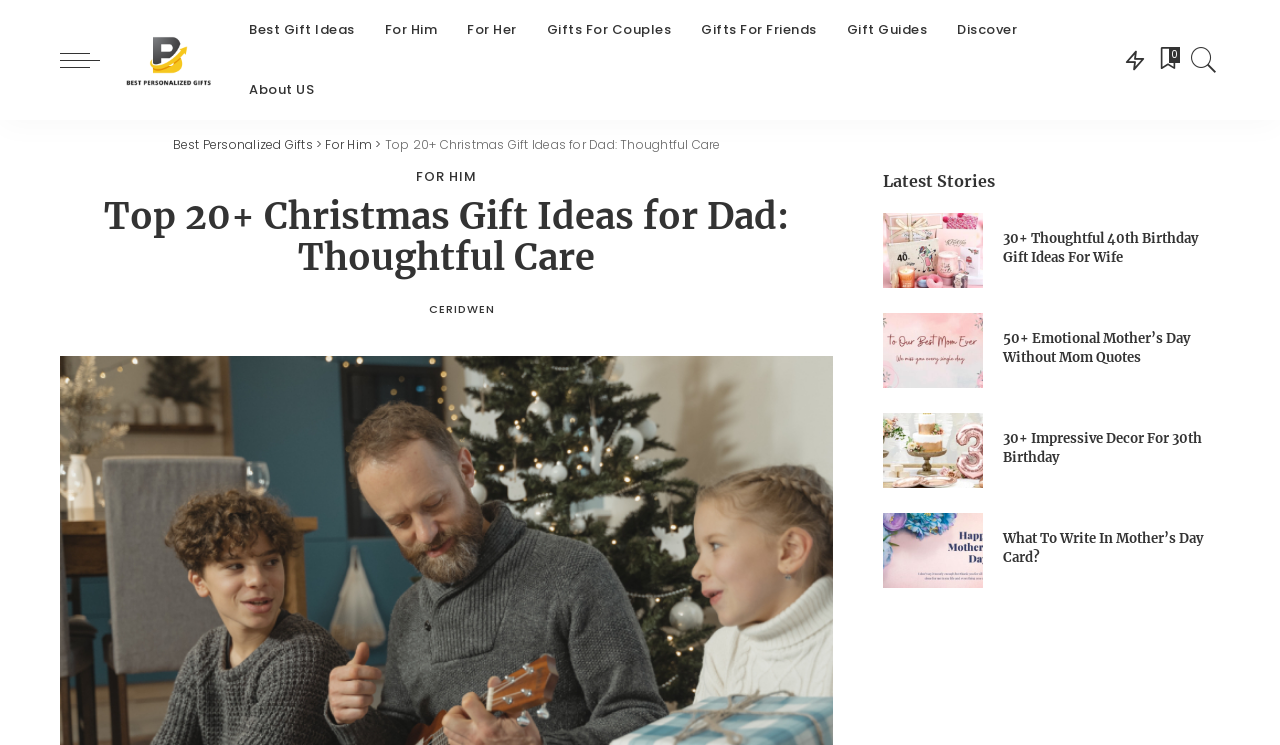Generate a detailed explanation of the webpage's features and information.

This webpage is focused on providing Christmas gift ideas for dads, with a thoughtful guide to make the holiday special. At the top, there is a navigation menu with links to various categories, including "Best Gift Ideas", "For Him", "For Her", "Gifts For Couples", "Gifts For Friends", and "Gift Guides". Below the navigation menu, there is a heading that reads "Top 20+ Christmas Gift Ideas for Dad: Thoughtful Care".

On the left side of the page, there is a section with a heading "Latest Stories" that features several links to articles, each accompanied by an image. The articles include "40th Birthday Gift Ideas For Wife", "30+ Thoughtful 40th Birthday Gift Ideas For Wife", "mother's day without mom quotes", "50+ Emotional Mother’s Day Without Mom Quotes", "decor for 30th birthday", "30+ Impressive Decor For 30th Birthday", "what to write in mother's day card", and "What To Write In Mother’s Day Card?". The images are positioned to the left of each article title.

On the right side of the page, there is a section with links to personalized gifts, including "Best Personalized Gifts" and "For Him". There is also a link to the author's profile, "Ceridwen", accompanied by an image.

Throughout the page, there are several calls-to-action, encouraging users to read the articles and explore the gift ideas. The overall layout is organized, with clear headings and concise text, making it easy to navigate and find relevant information.